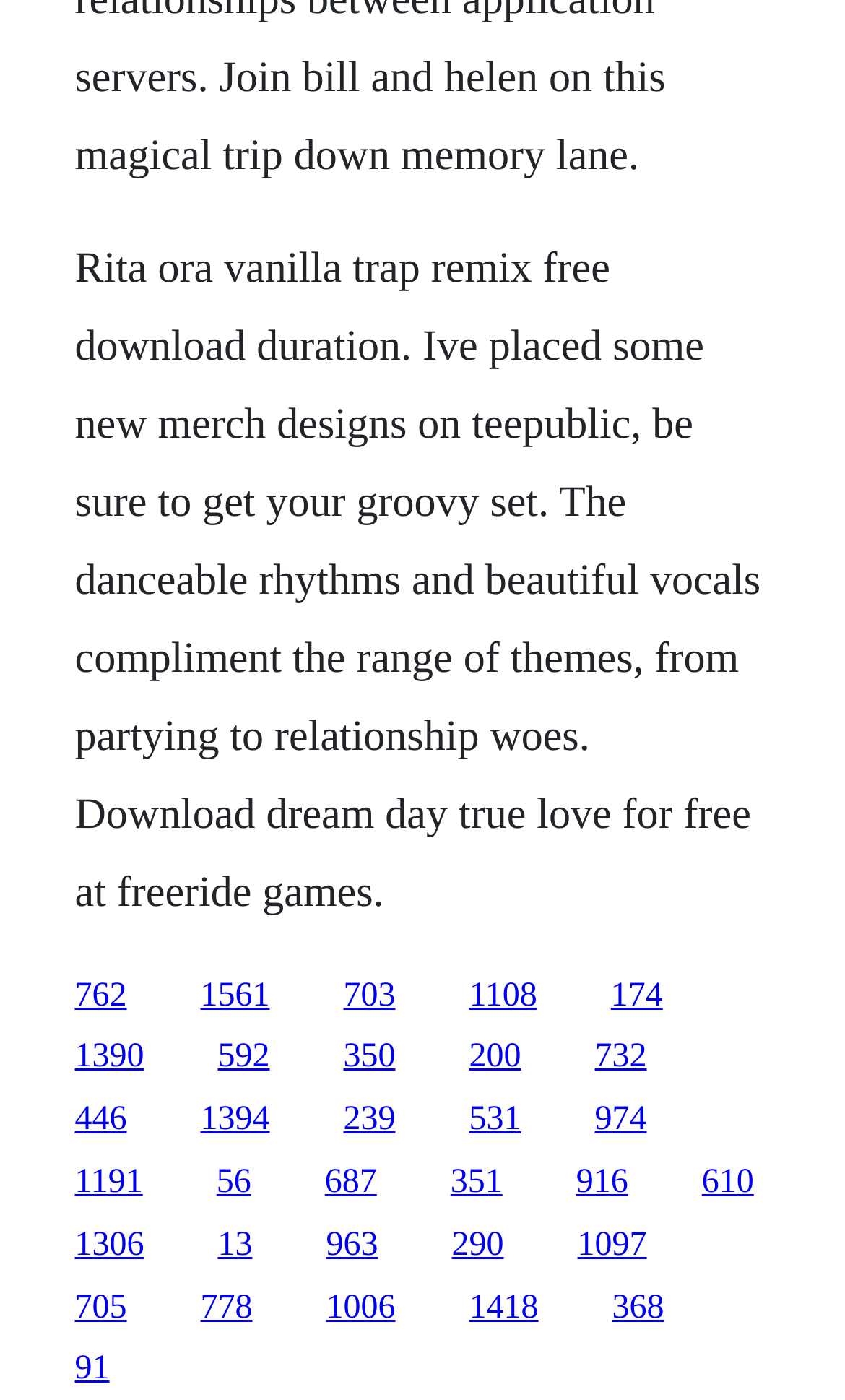How many links are there on the webpage? Based on the screenshot, please respond with a single word or phrase.

25